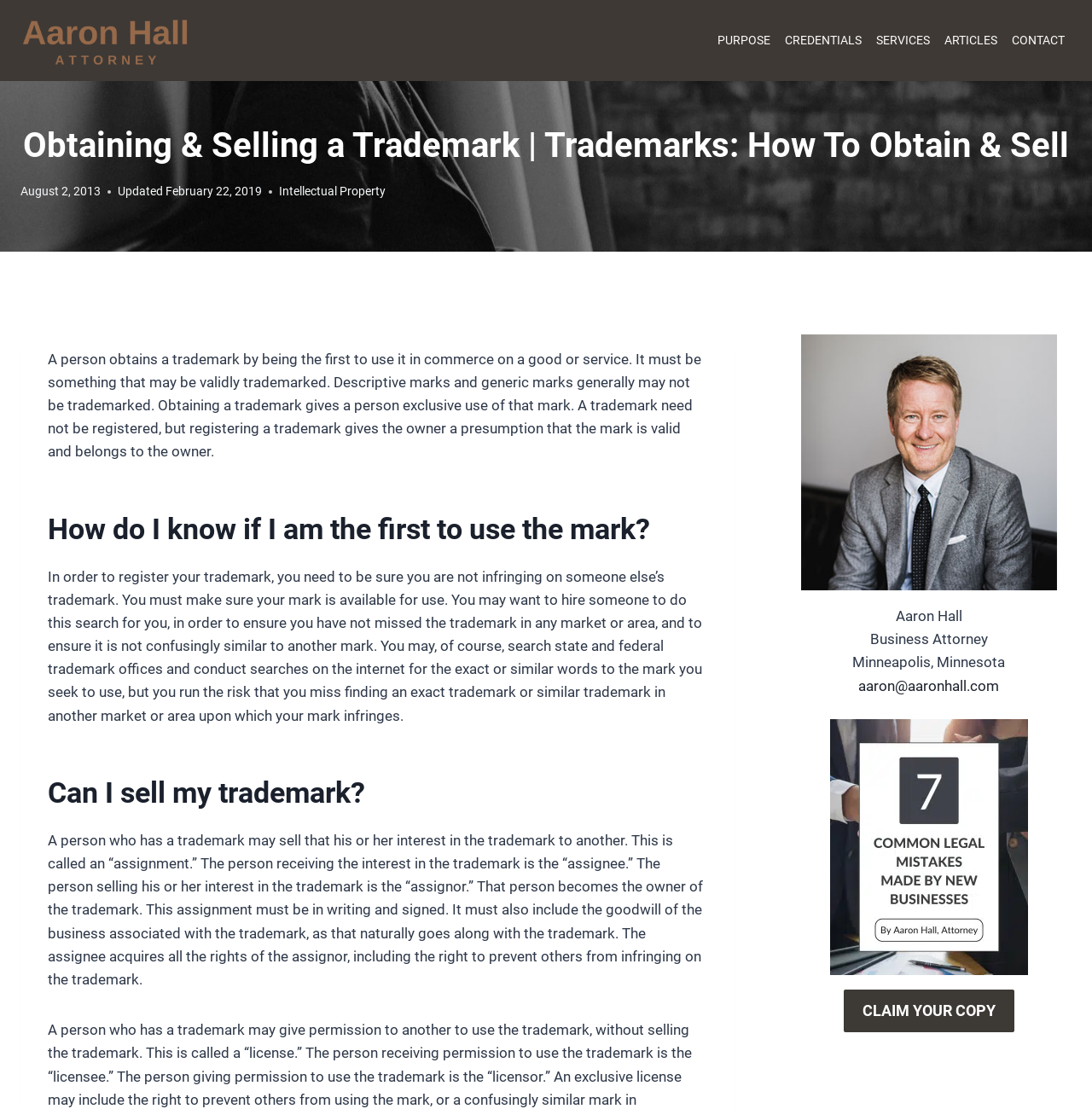Please extract the title of the webpage.

Obtaining & Selling a Trademark | Trademarks: How To Obtain & Sell